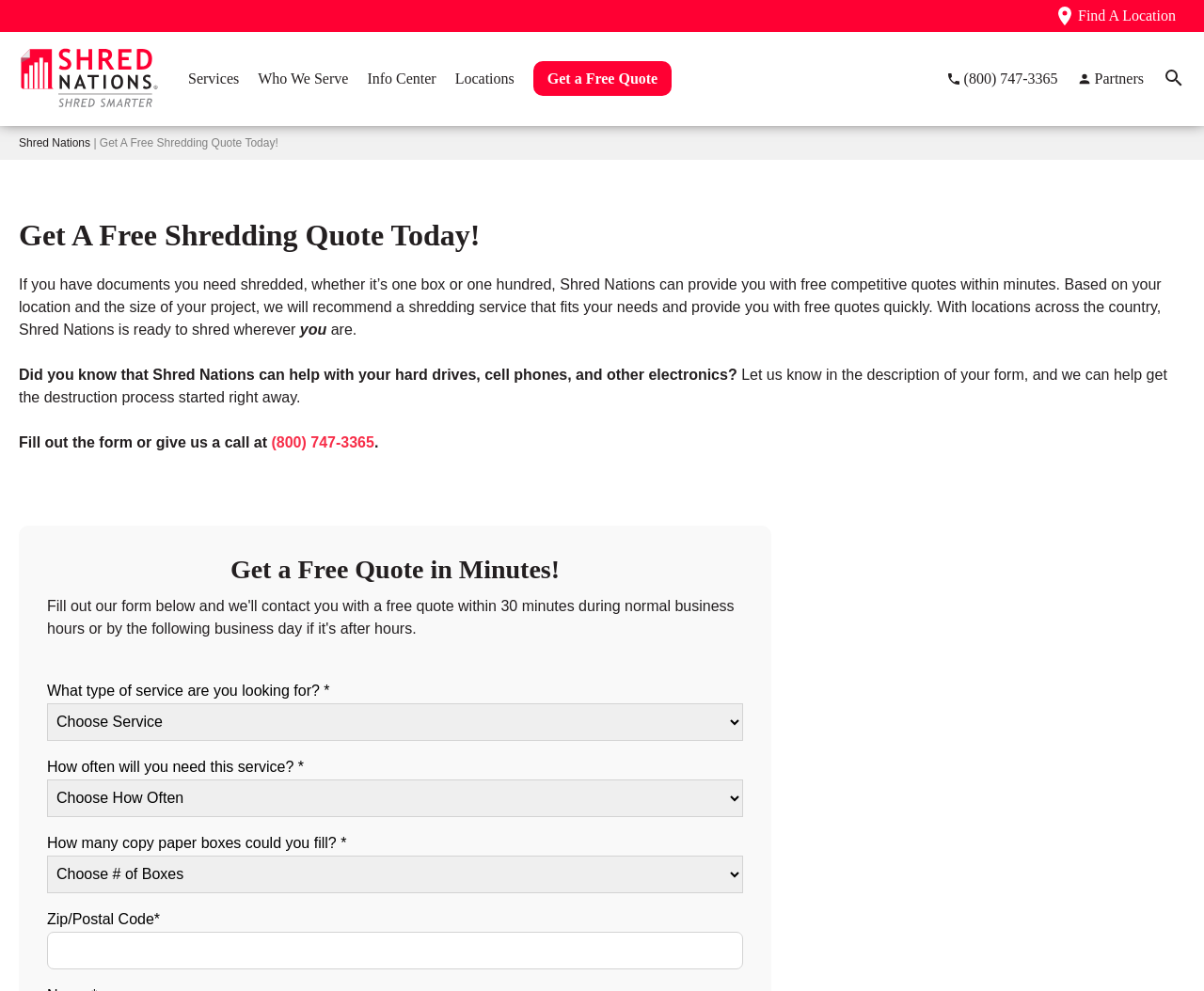What other electronics can Shred Nations help with besides documents?
Use the information from the screenshot to give a comprehensive response to the question.

I found this information by reading the main content area which mentions 'hard drives, cell phones, and other electronics' as additional items that Shred Nations can help with besides documents.